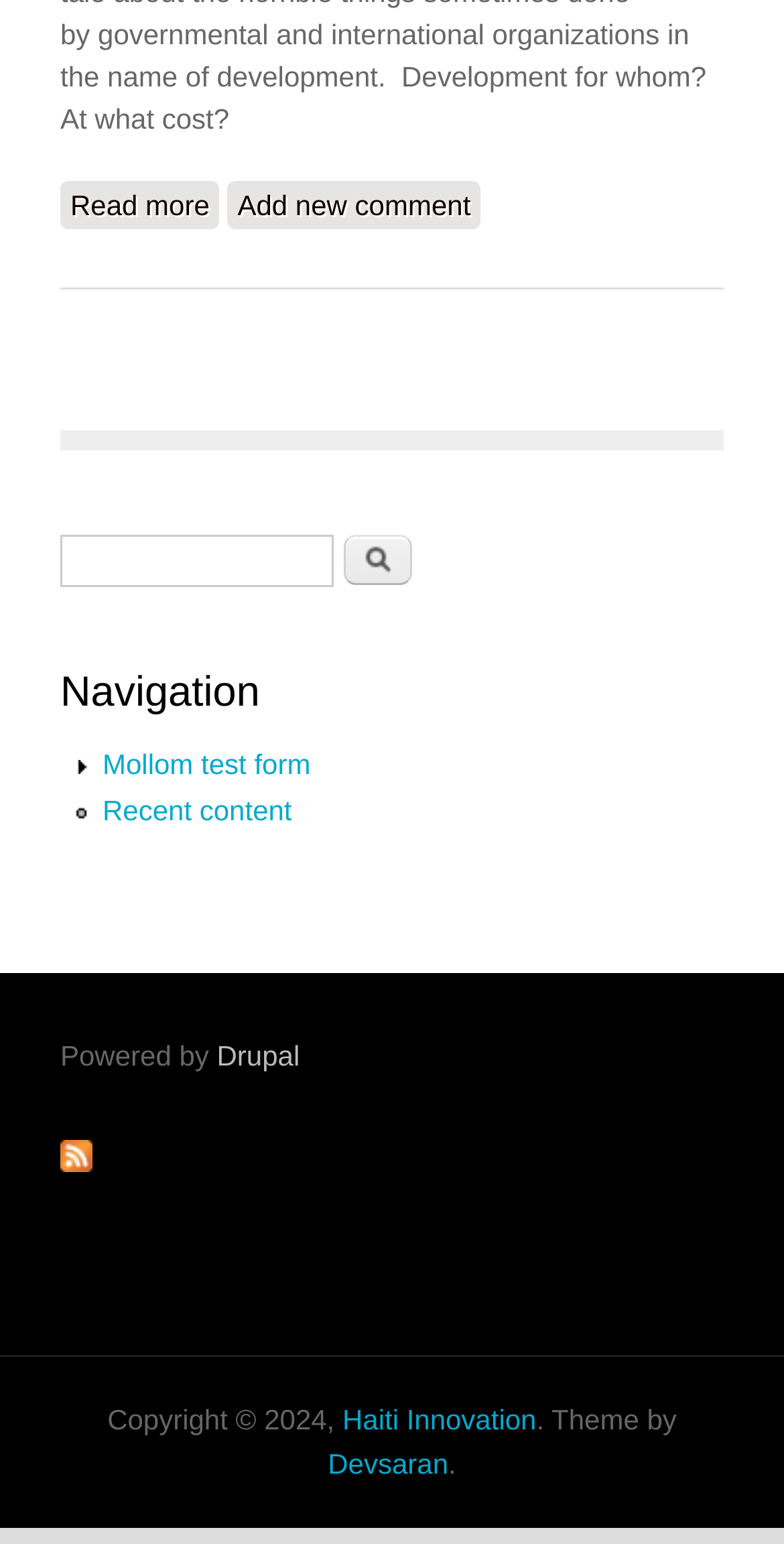Please give the bounding box coordinates of the area that should be clicked to fulfill the following instruction: "Search for something". The coordinates should be in the format of four float numbers from 0 to 1, i.e., [left, top, right, bottom].

[0.077, 0.346, 0.426, 0.38]